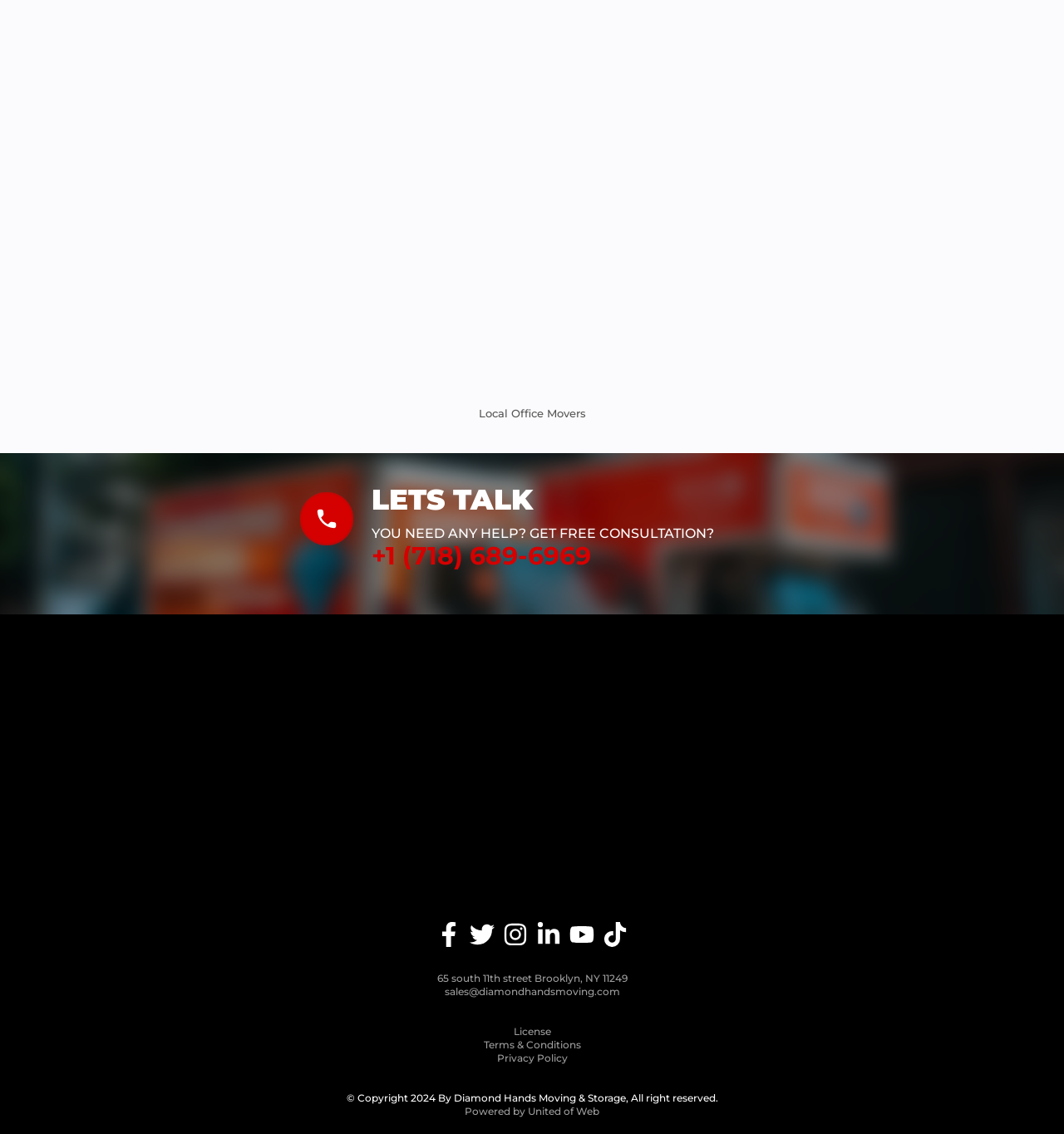For the following element description, predict the bounding box coordinates in the format (top-left x, top-left y, bottom-right x, bottom-right y). All values should be floating point numbers between 0 and 1. Description: Contact Us

None